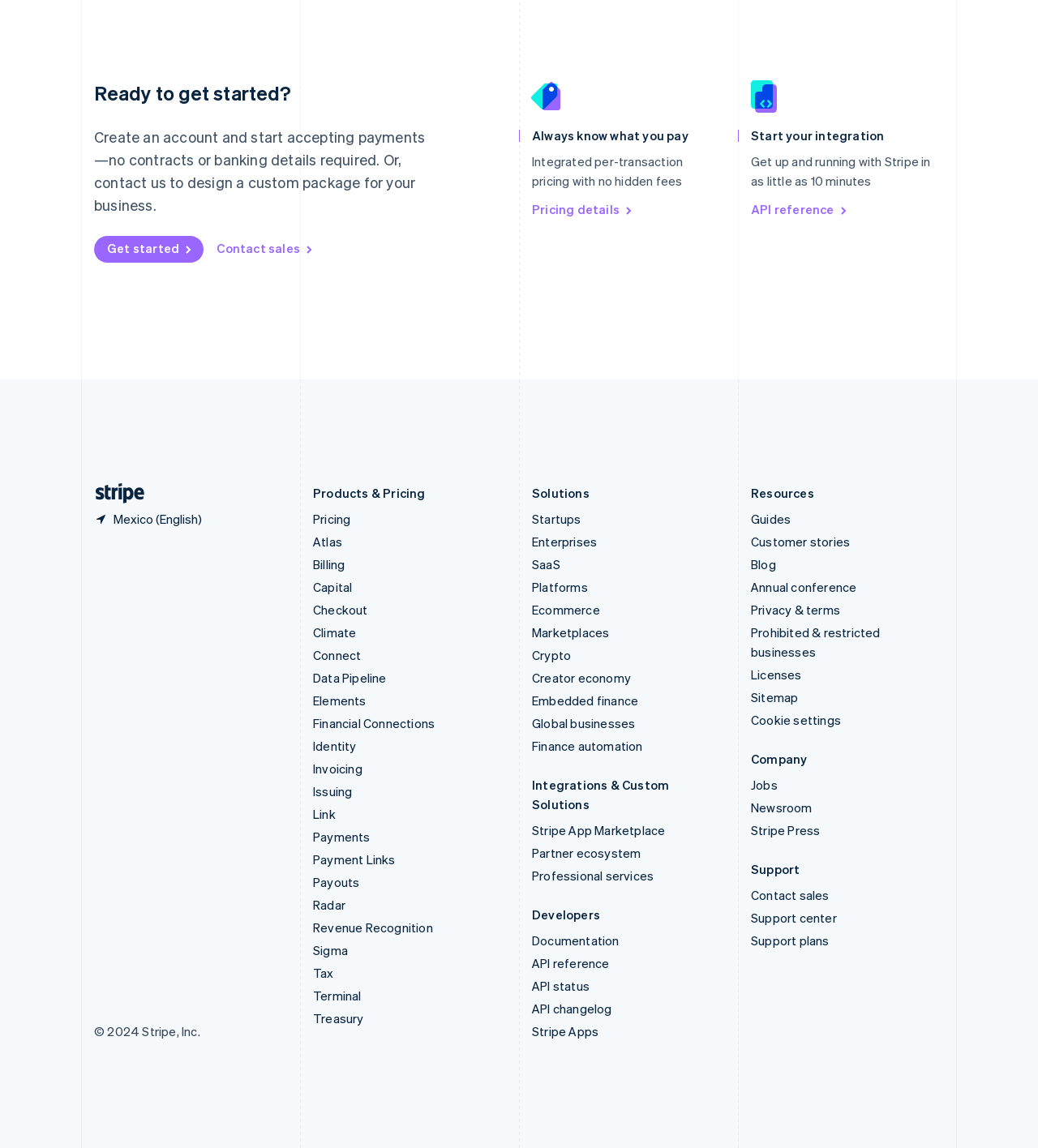What is the name of the company behind this service?
Please interpret the details in the image and answer the question thoroughly.

The webpage features a logo with the text 'Stripe' and mentions '© 2024 Stripe, Inc.' at the bottom, indicating that the company behind this service is Stripe.